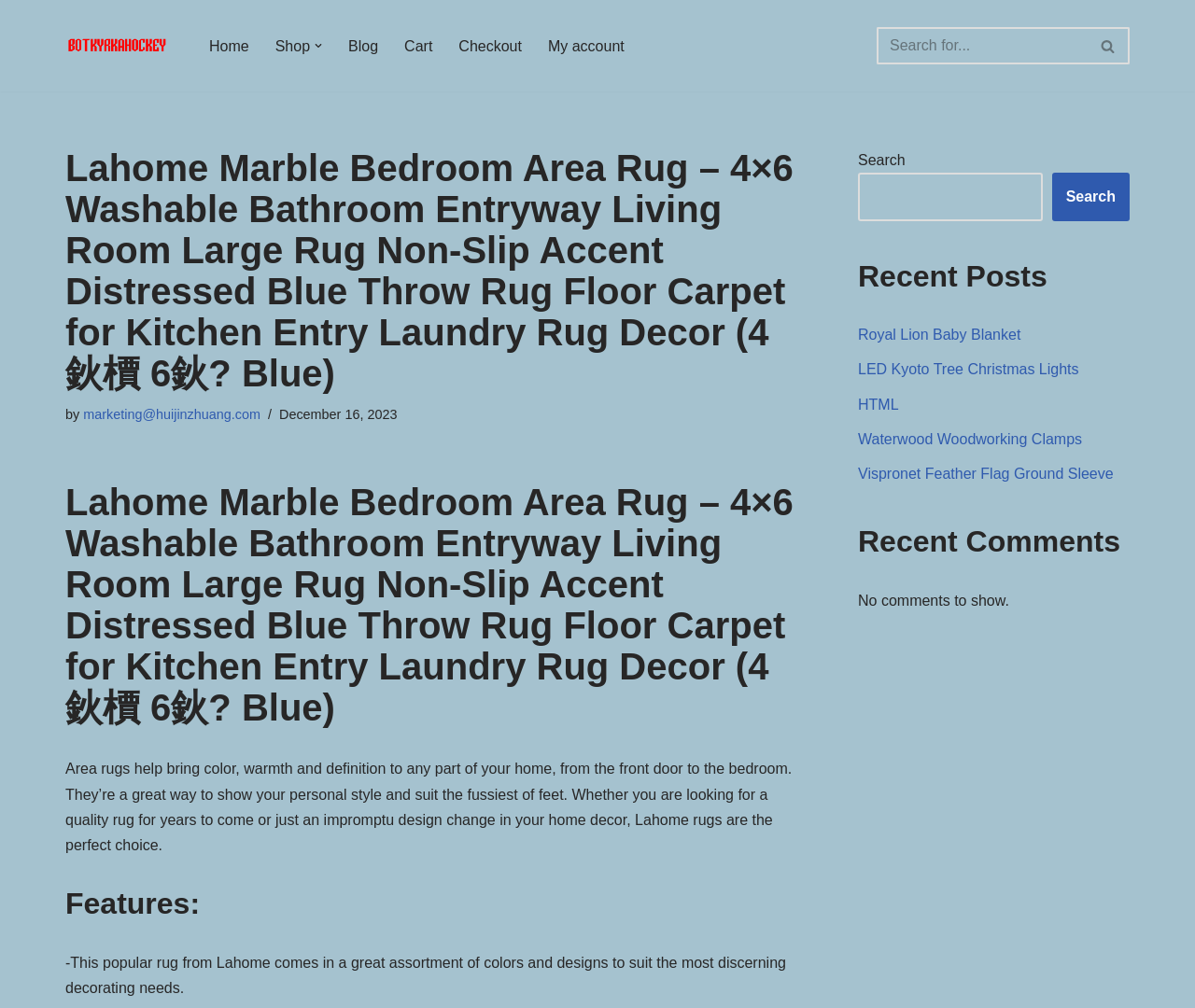Detail the webpage's structure and highlights in your description.

This webpage is about a product, specifically a Lahome Marble Bedroom Area Rug. At the top left, there is a link to skip to the content. Next to it, there is a welcome message and a primary navigation menu with links to Home, Shop, Blog, Cart, Checkout, and My account. 

Below the navigation menu, there is a search bar with a search button and a dropdown image. On the right side of the search bar, there is a heading with the product title, followed by the text "by" and an email address. Below that, there is a time element showing the date "December 16, 2023".

Further down, there is another heading with the product title, followed by a paragraph describing the benefits of area rugs. Below that, there is a heading "Features:" and a list of features, including the variety of colors and designs available.

On the right side of the page, there is a complementary section with a search bar, a heading "Recent Posts", and a list of links to recent posts, including "Royal Lion Baby Blanket", "LED Kyoto Tree Christmas Lights", "HTML", "Waterwood Woodworking Clamps", and "Vispronet Feather Flag Ground Sleeve". Below that, there is a heading "Recent Comments" and a message indicating that there are no comments to show.